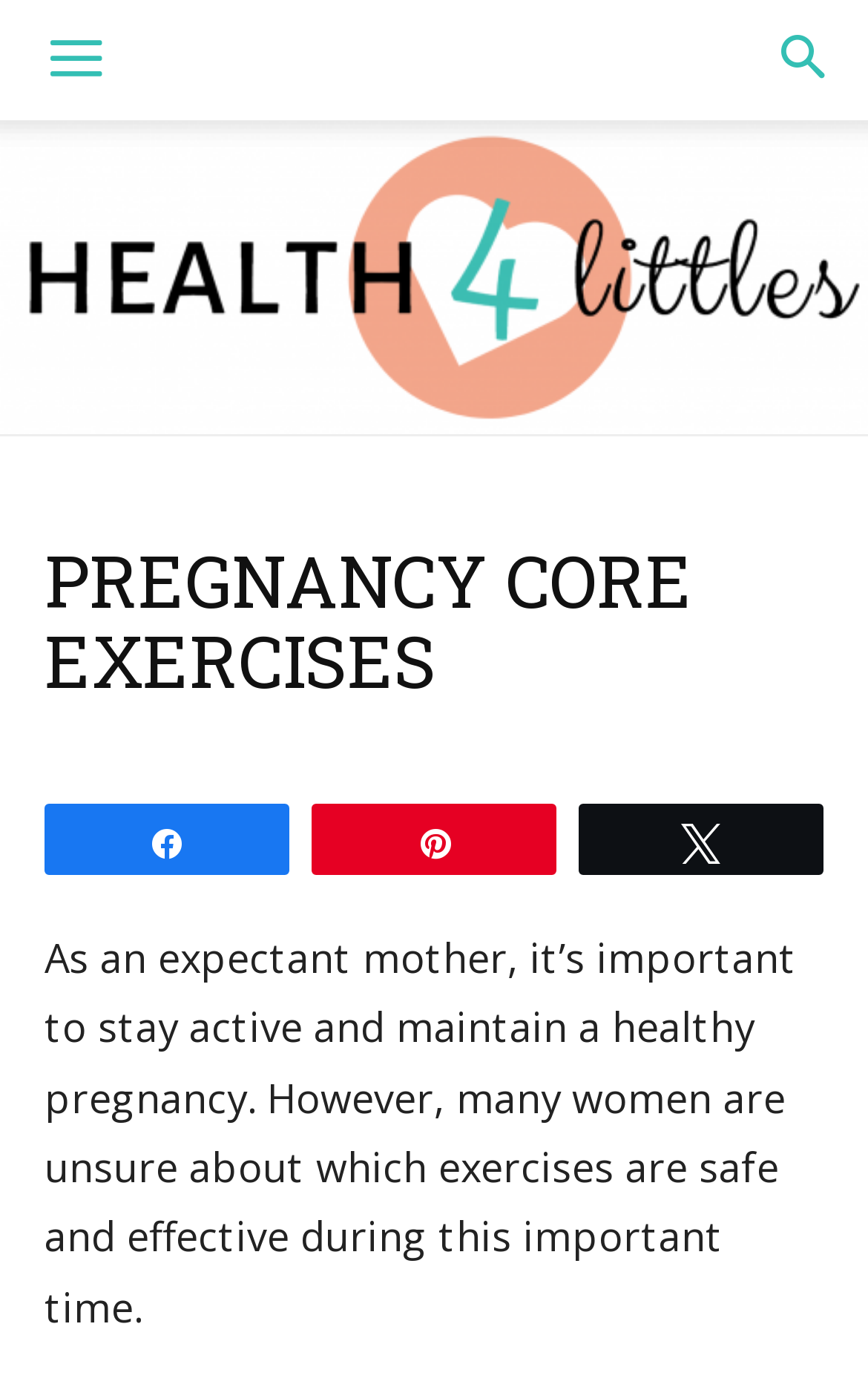How many social media sharing options are available?
Give a single word or phrase as your answer by examining the image.

3